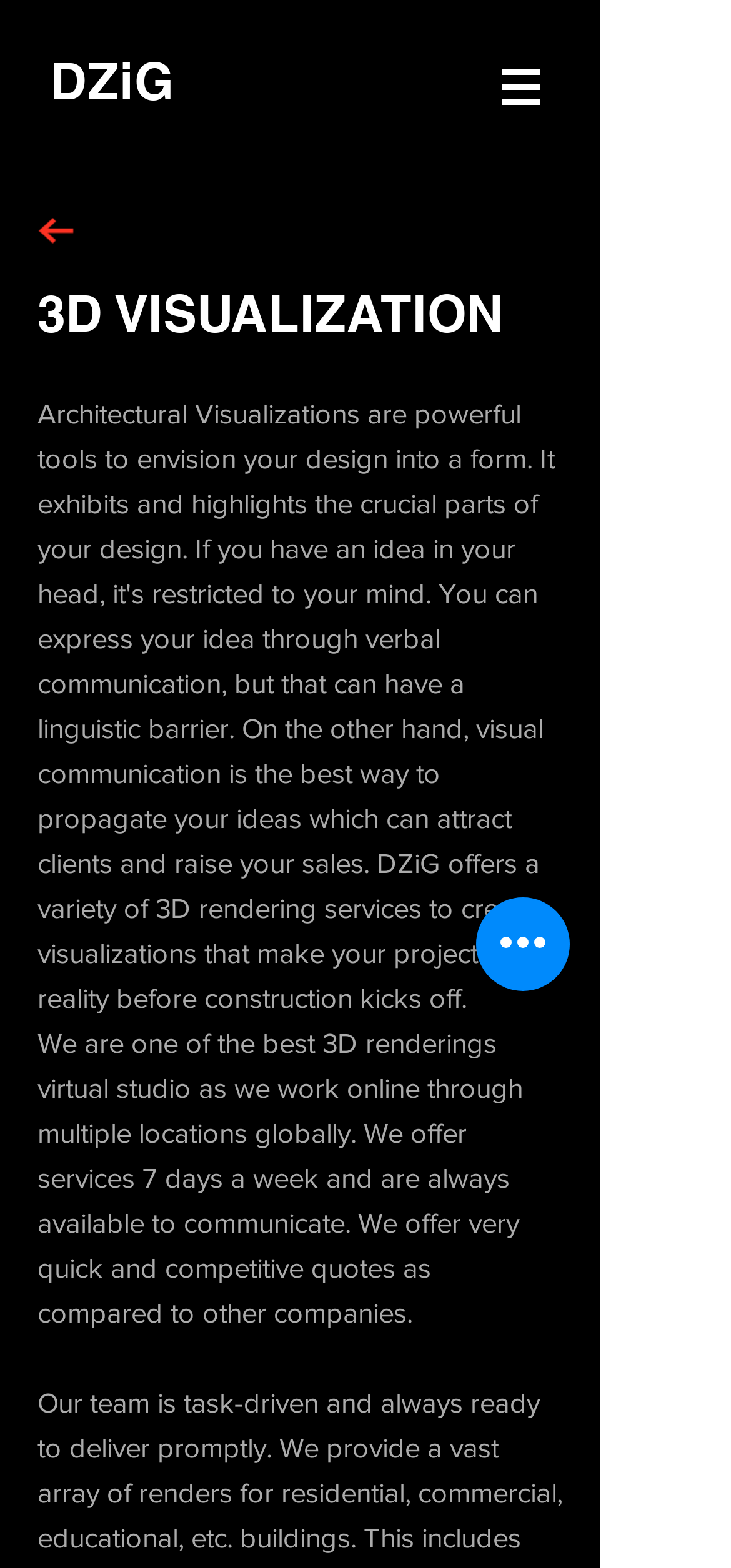Provide a short answer using a single word or phrase for the following question: 
How many days a week is the company available?

7 days